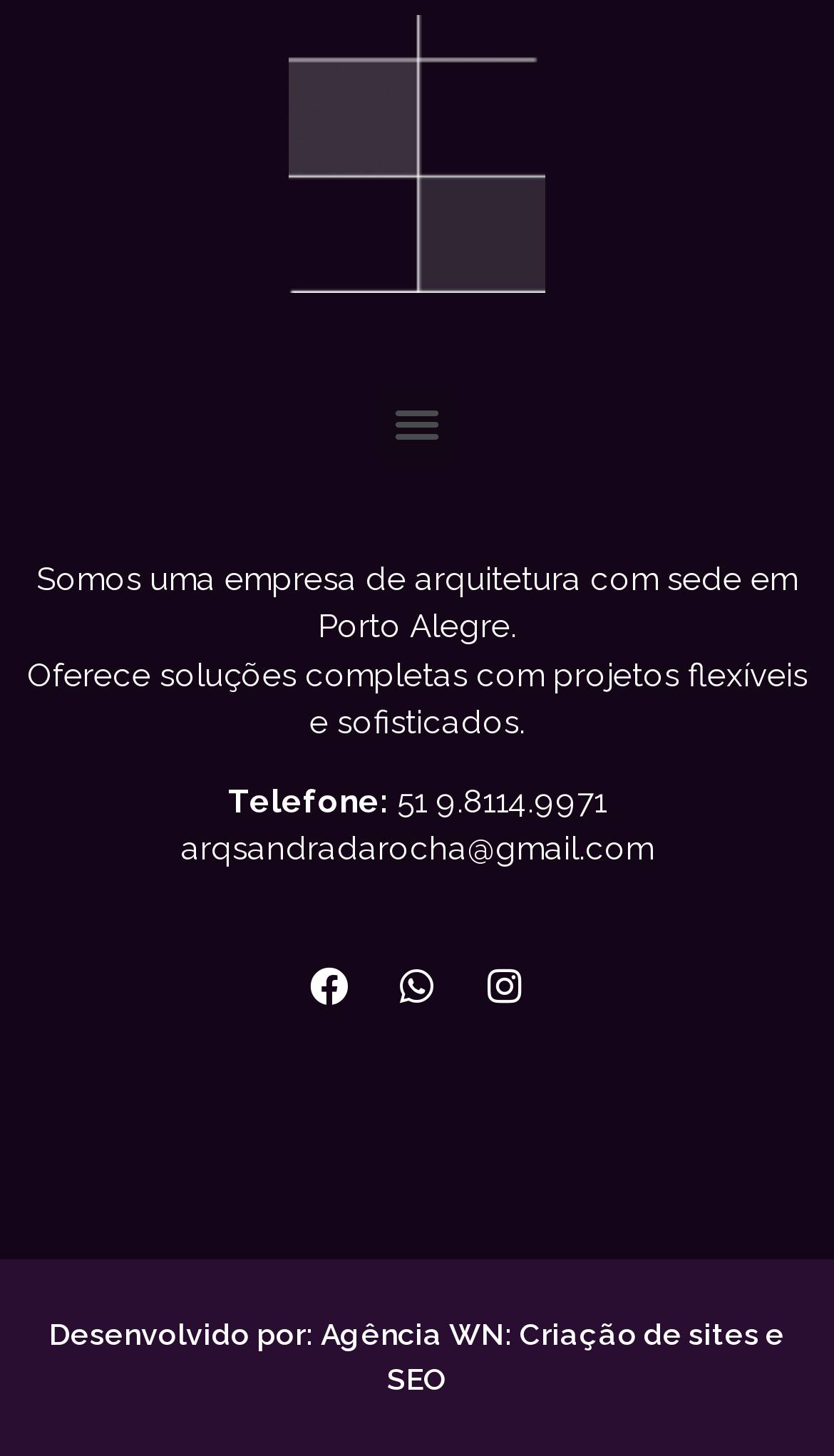Identify the coordinates of the bounding box for the element that must be clicked to accomplish the instruction: "Send an email".

[0.217, 0.57, 0.783, 0.597]